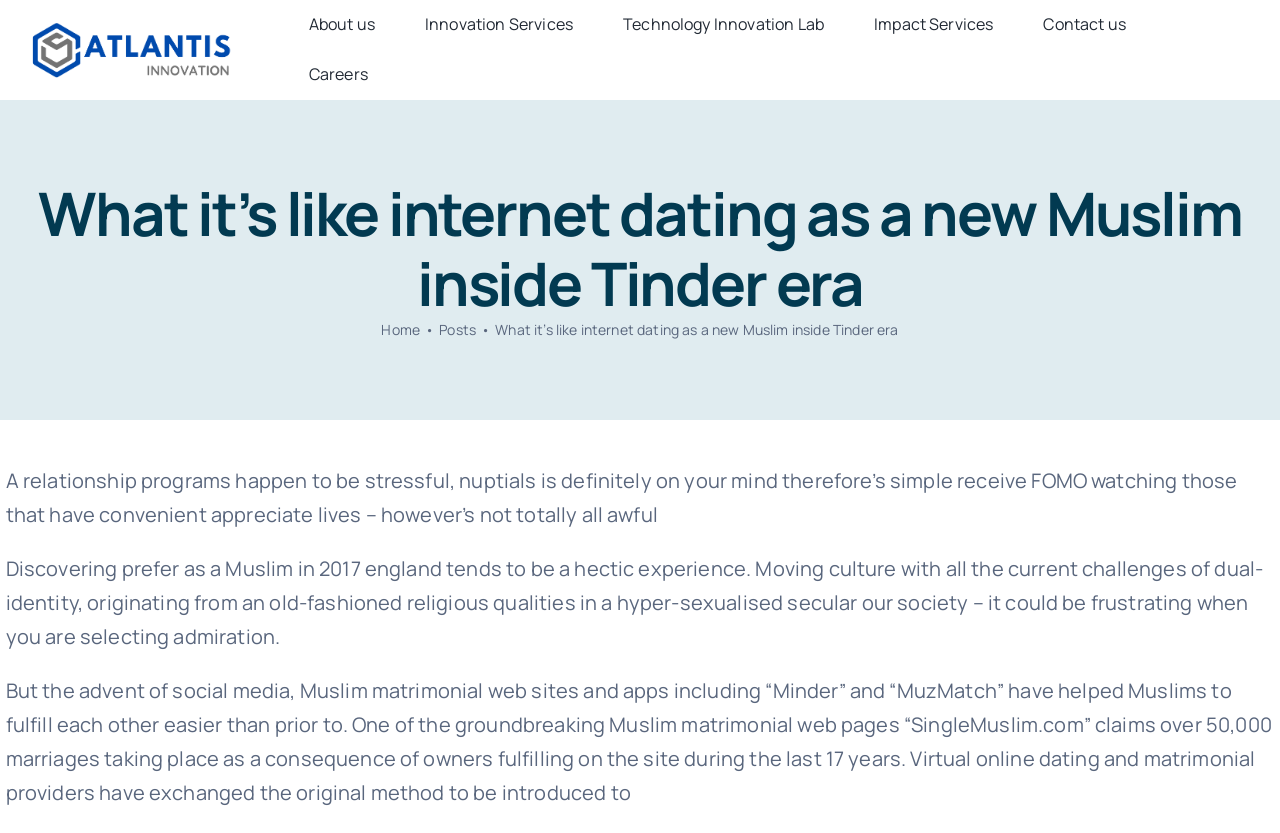Extract the main heading text from the webpage.

What it’s like internet dating as a new Muslim inside Tinder era